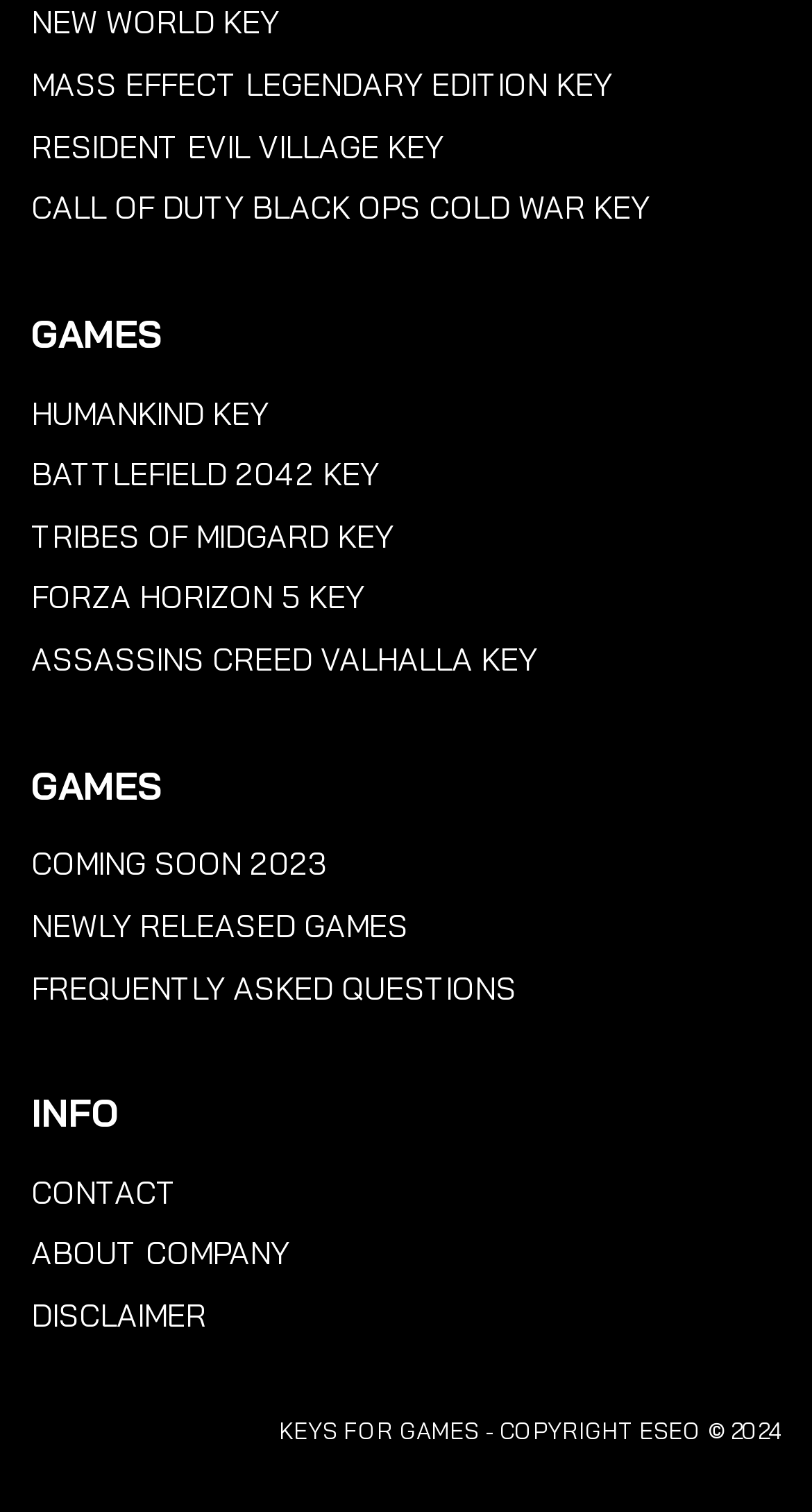Provide a brief response in the form of a single word or phrase:
What is the category of the 'COMING SOON 2023' link?

Games